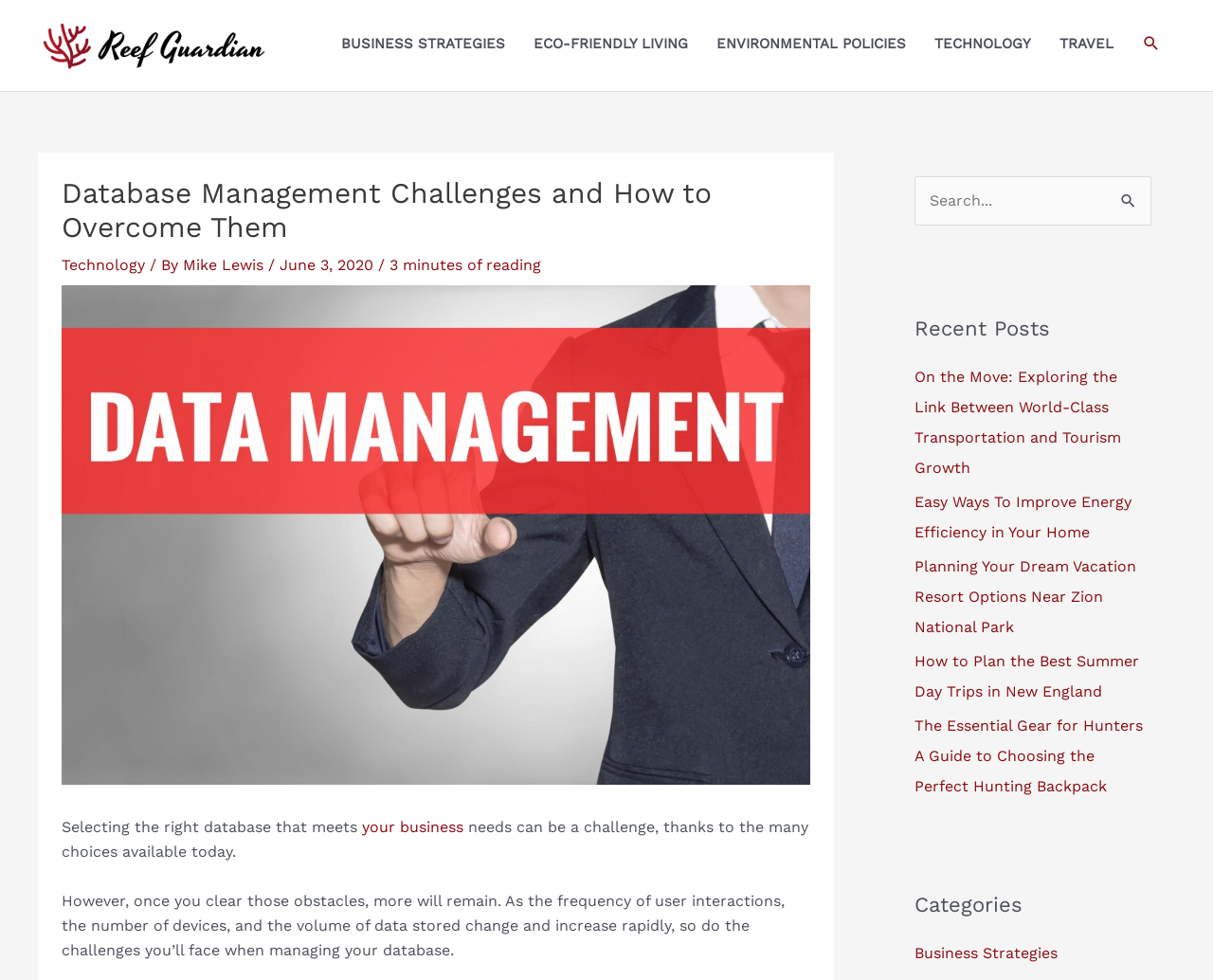Please examine the image and answer the question with a detailed explanation:
What are the categories listed on the webpage?

The categories are listed in the navigation section at the top of the webpage, and they include Business Strategies, ECO-FRIENDLY LIVING, ENVIRONMENTAL POLICIES, TECHNOLOGY, and TRAVEL.